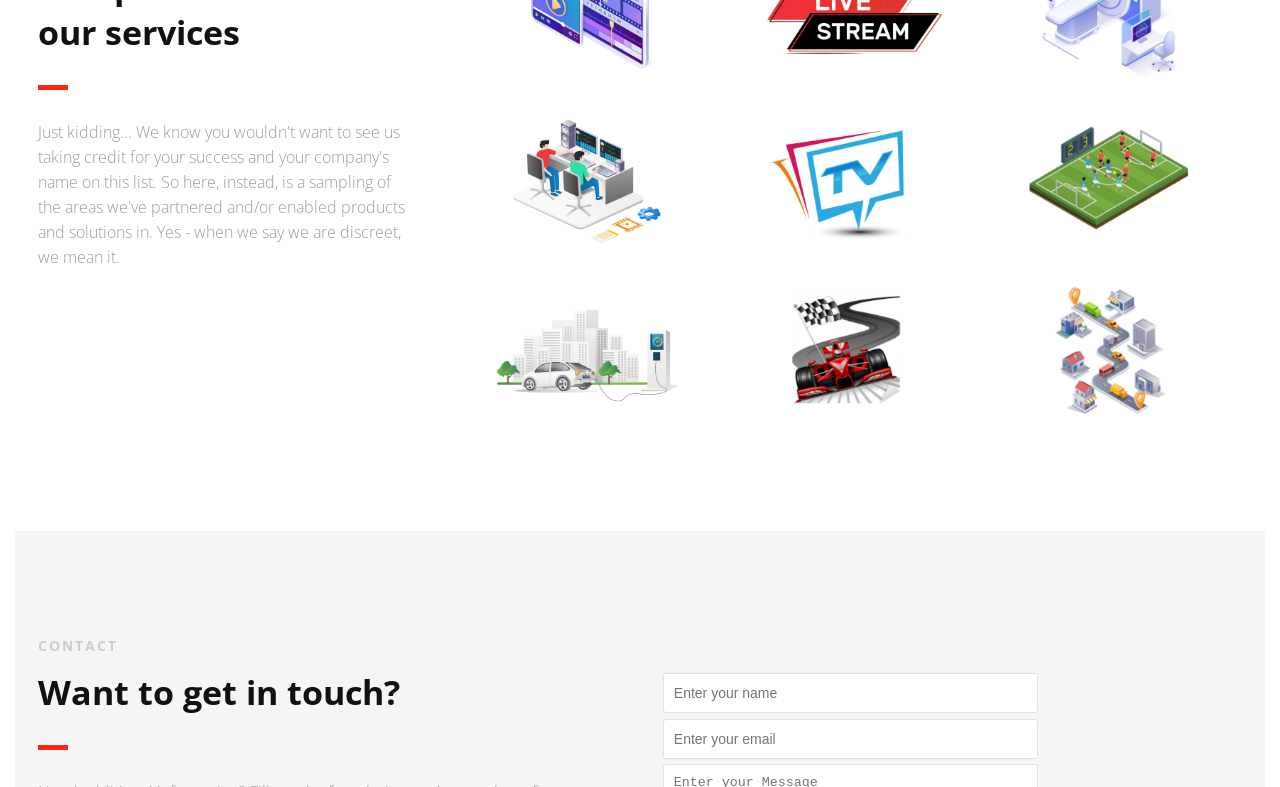From the webpage screenshot, identify the region described by name="frmContactEmail" placeholder="Enter your email". Provide the bounding box coordinates as (top-left x, top-left y, bottom-right x, bottom-right y), with each value being a floating point number between 0 and 1.

[0.518, 0.913, 0.811, 0.964]